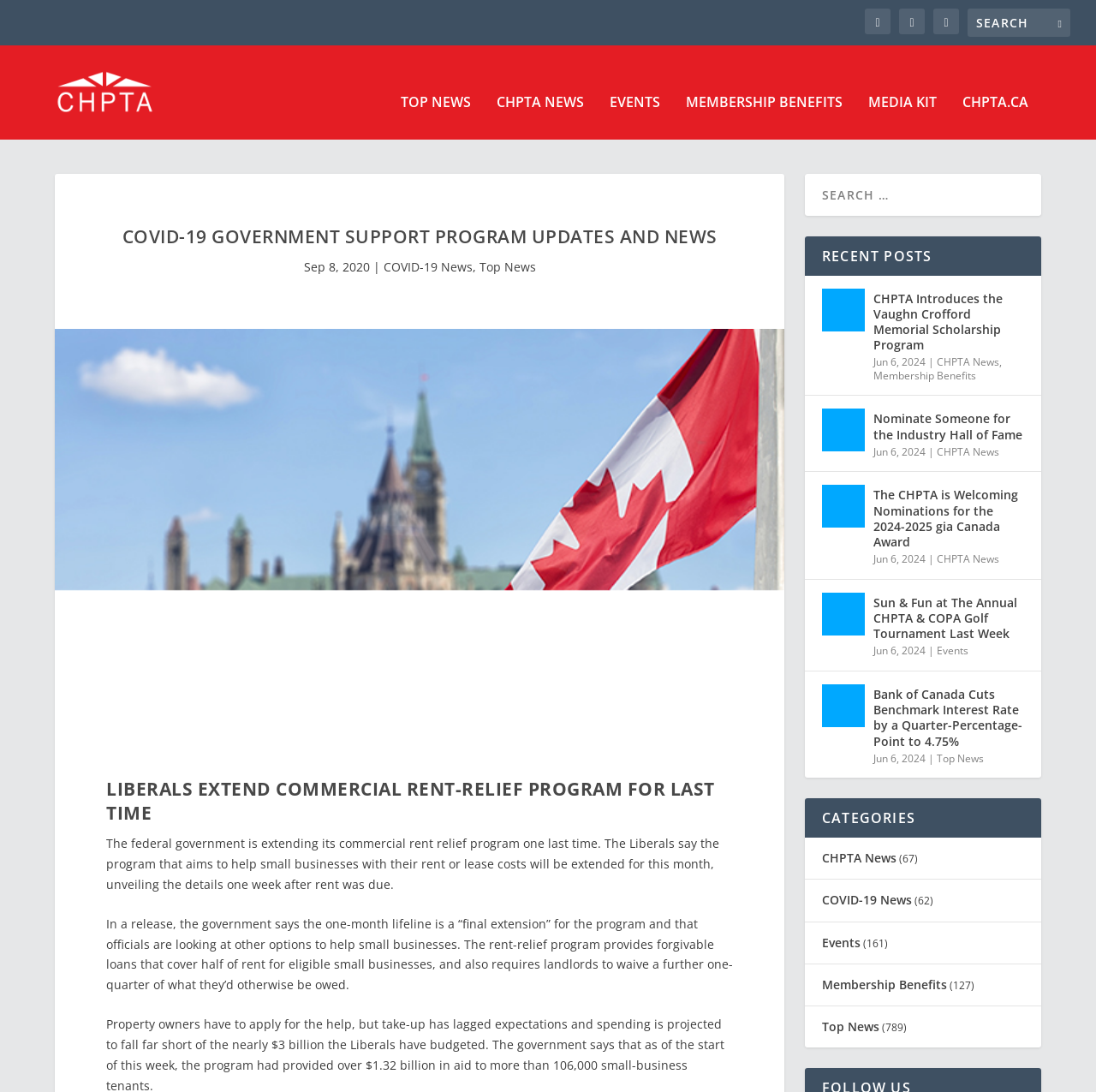Using the information in the image, give a detailed answer to the following question: What is the topic of the first news article?

I found this answer by reading the heading 'LIBERALS EXTEND COMMERCIAL RENT-RELIEF PROGRAM FOR LAST TIME' and the subsequent paragraphs, which discuss the details of the program.